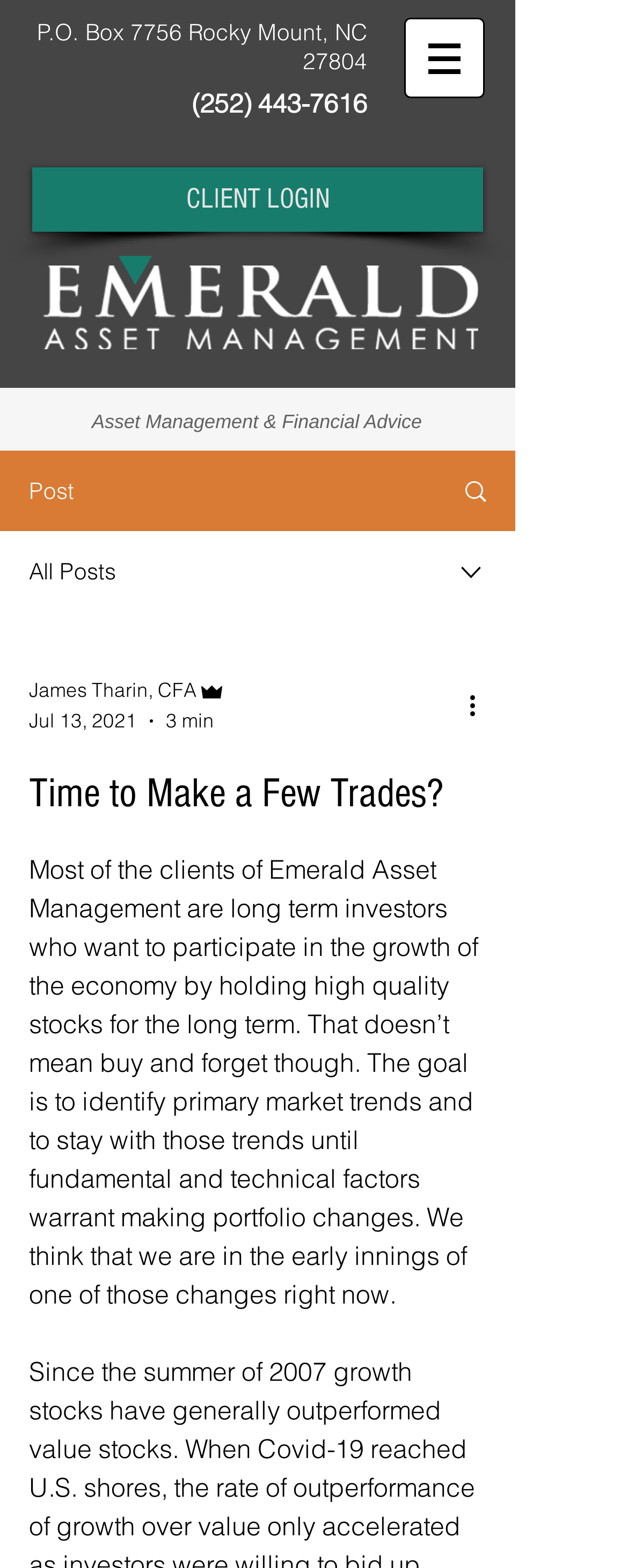Generate the text of the webpage's primary heading.

Time to Make a Few Trades?